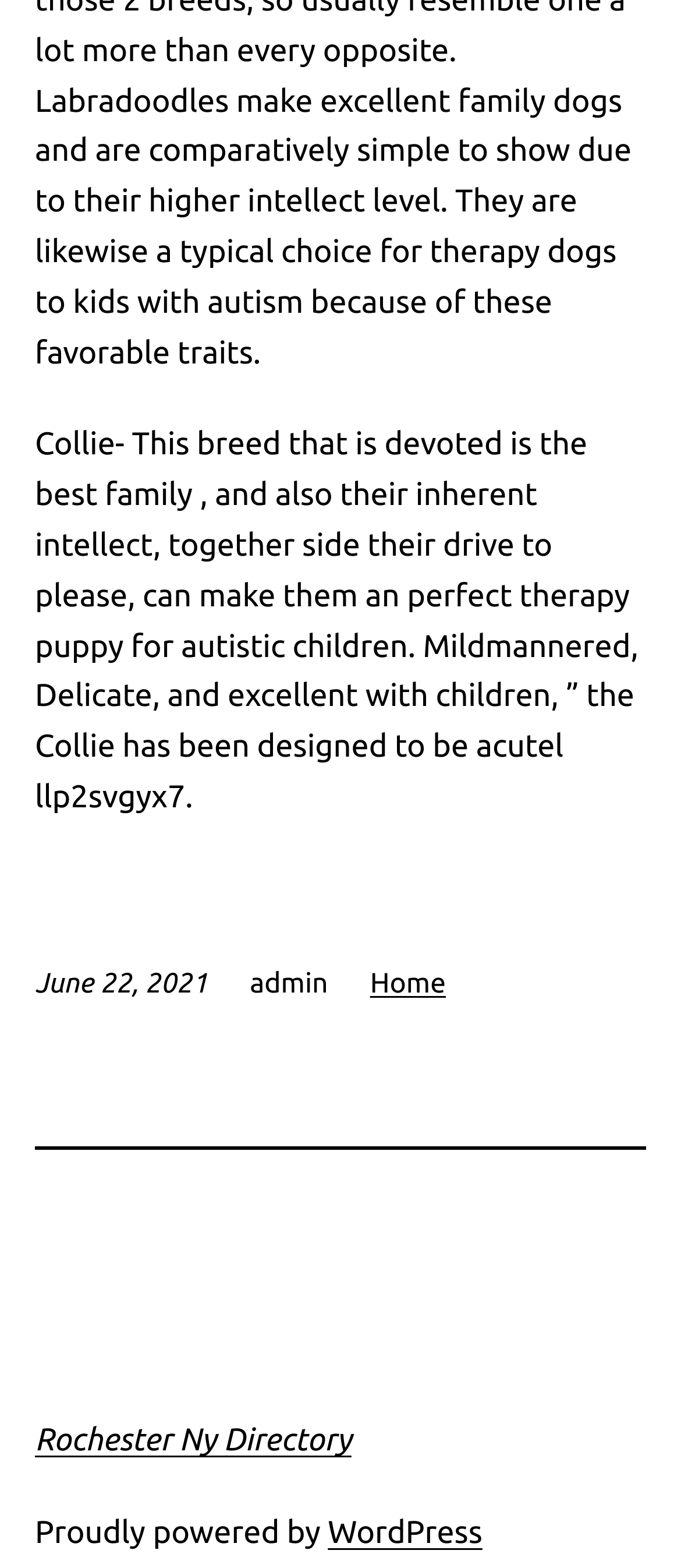Provide a short answer using a single word or phrase for the following question: 
When was the article published?

June 22, 2021